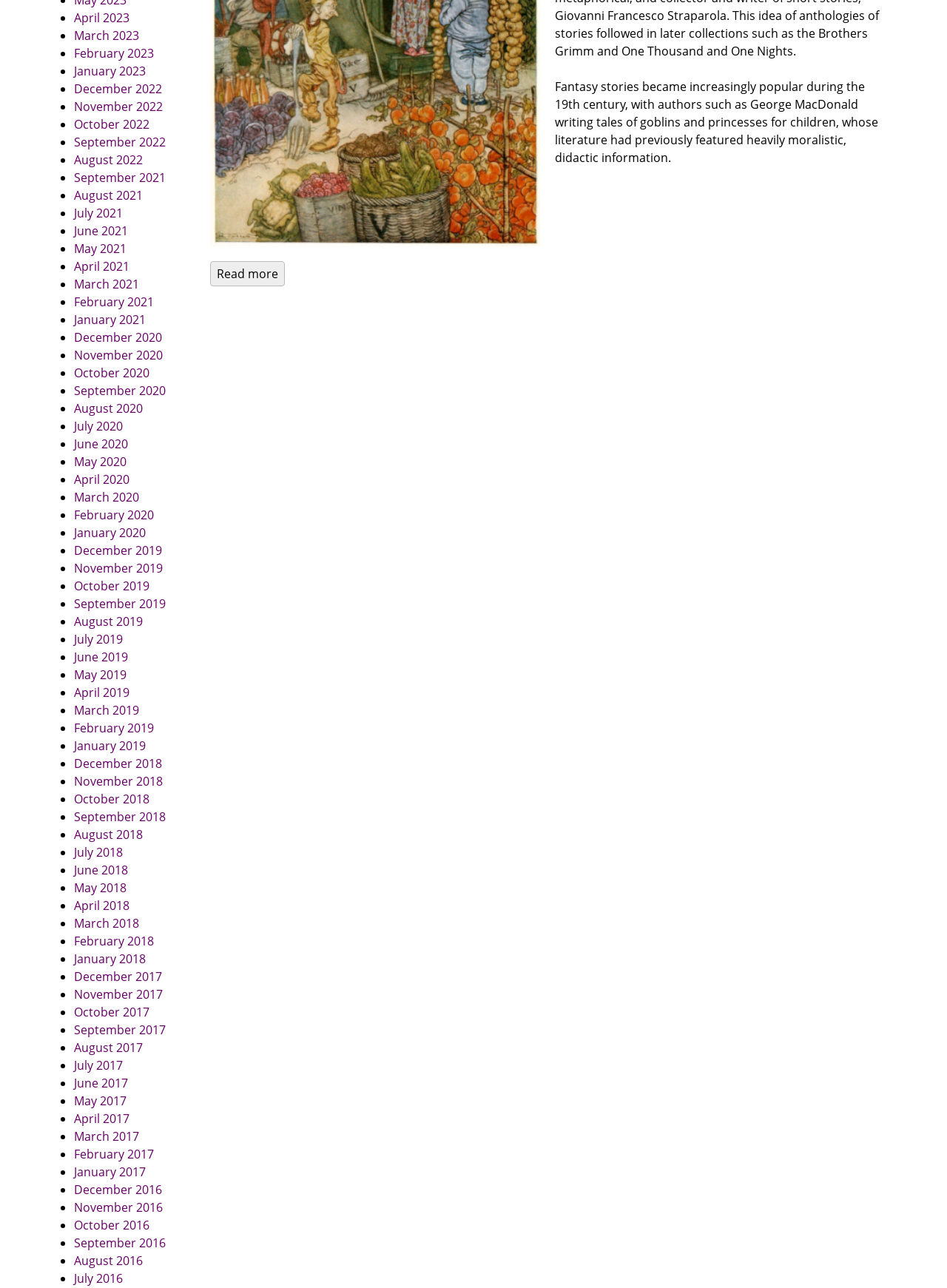Pinpoint the bounding box coordinates of the clickable element needed to complete the instruction: "Learn about June 2019". The coordinates should be provided as four float numbers between 0 and 1: [left, top, right, bottom].

[0.078, 0.504, 0.135, 0.516]